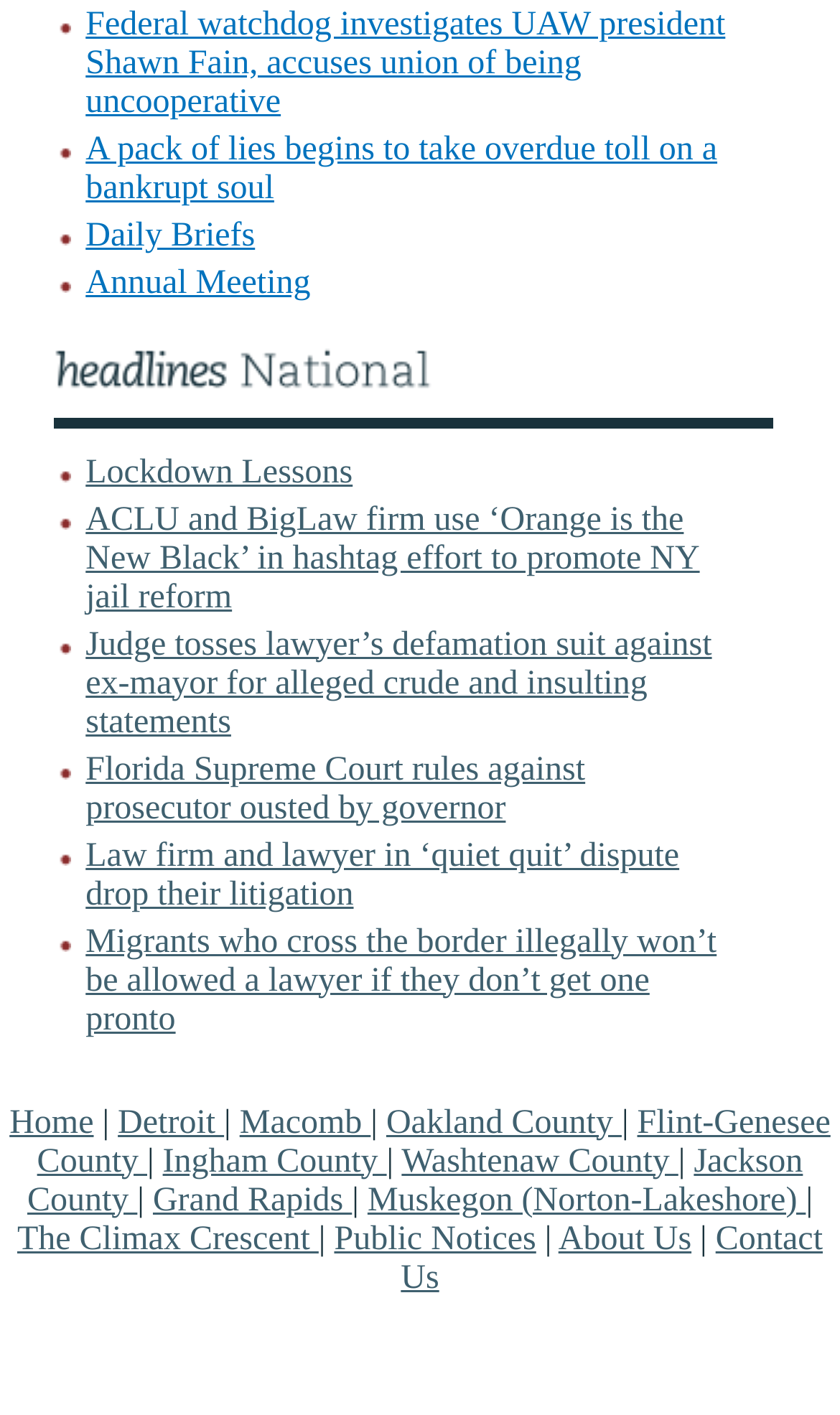Provide the bounding box coordinates for the UI element described in this sentence: "Annual Meeting". The coordinates should be four float values between 0 and 1, i.e., [left, top, right, bottom].

[0.102, 0.187, 0.37, 0.213]